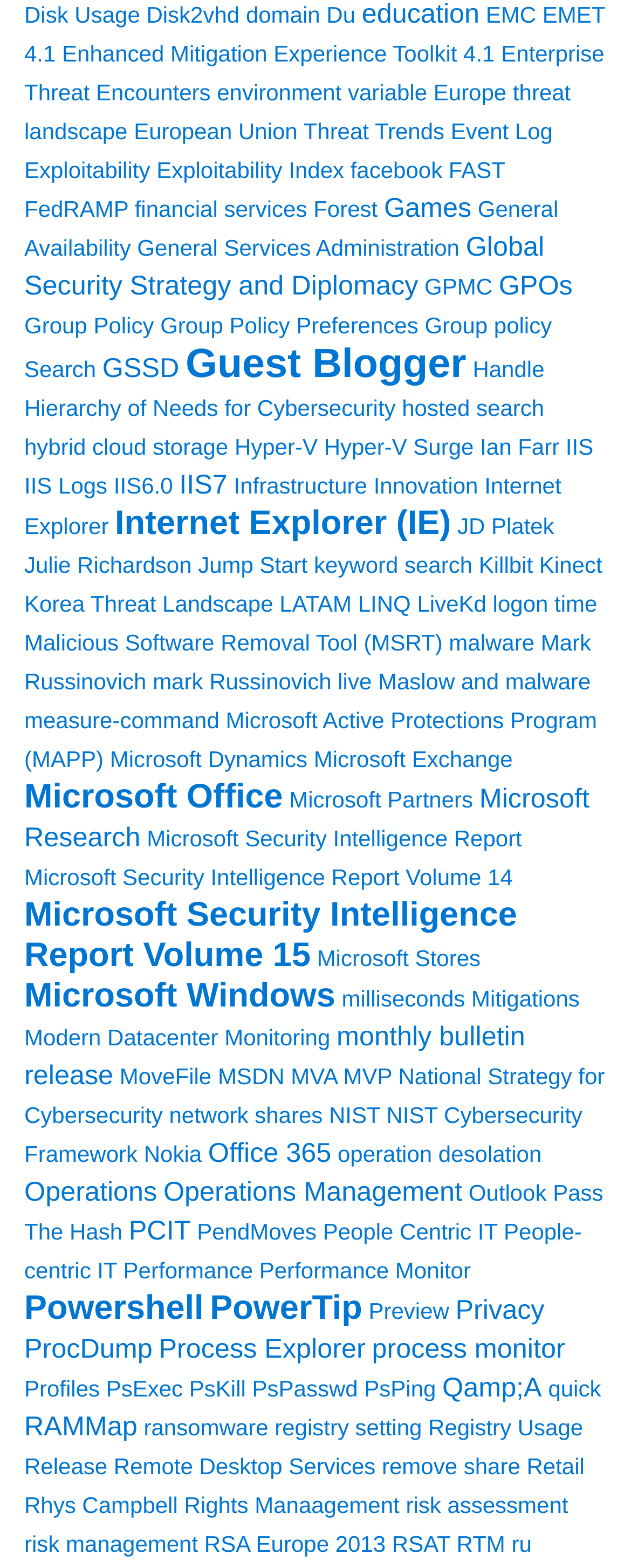Provide the bounding box coordinates of the HTML element this sentence describes: "Hierarchy of Needs for Cybersecurity". The bounding box coordinates consist of four float numbers between 0 and 1, i.e., [left, top, right, bottom].

[0.038, 0.252, 0.627, 0.268]